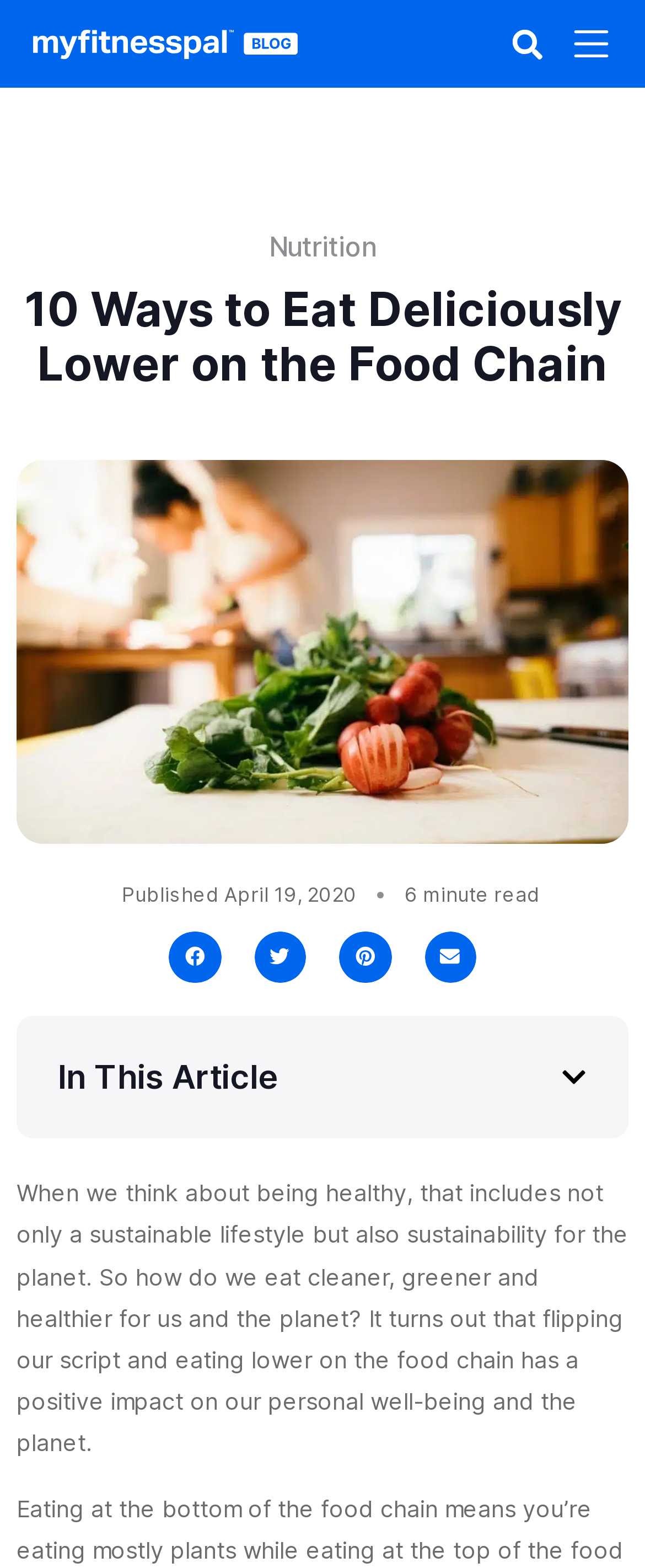Please identify the webpage's heading and generate its text content.

10 Ways to Eat Deliciously Lower on the Food Chain